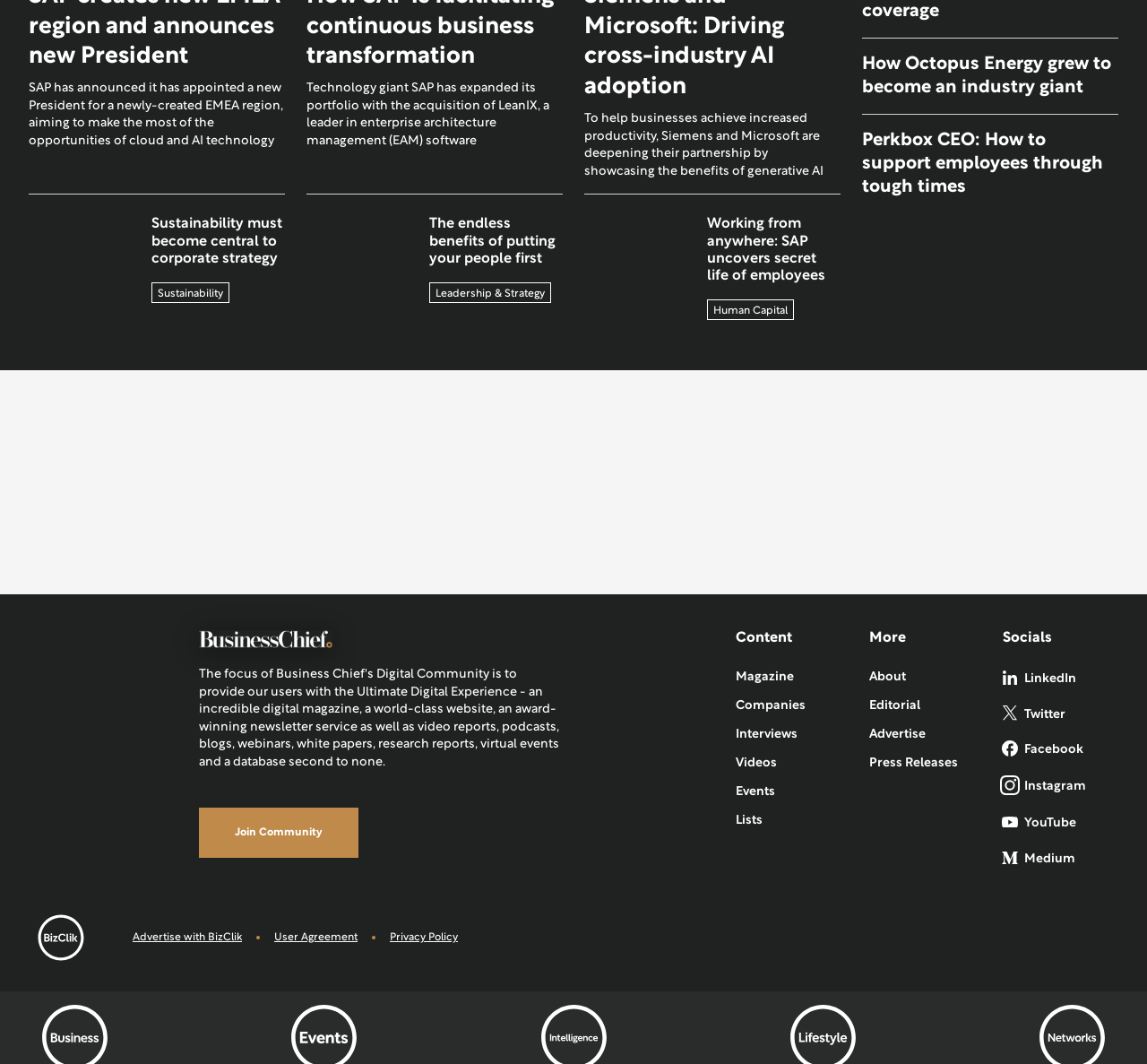Locate the bounding box coordinates of the element that should be clicked to fulfill the instruction: "Read the article about SAP's new President".

[0.025, 0.078, 0.245, 0.089]